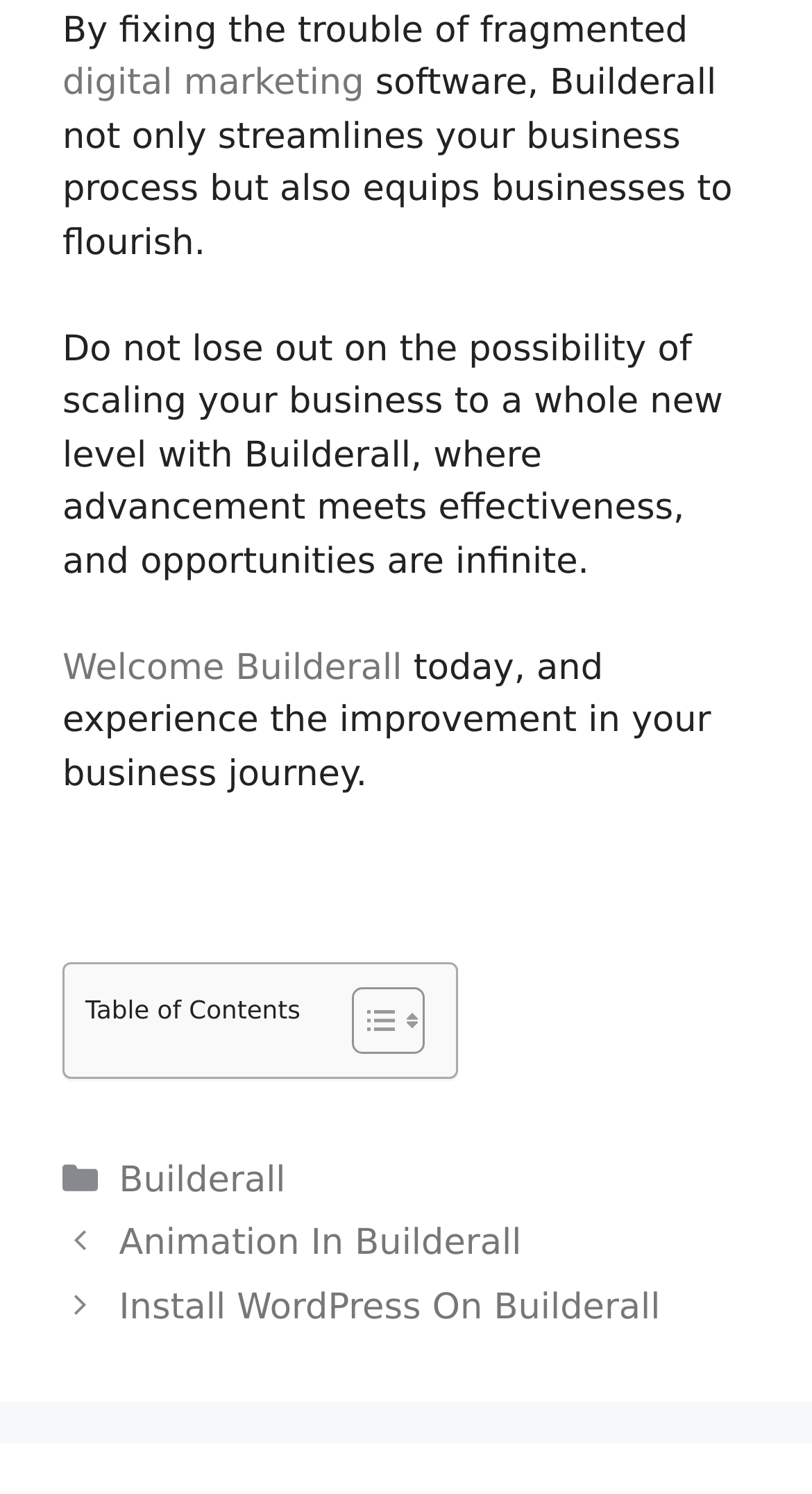Use a single word or phrase to answer this question: 
What is the main topic of this webpage?

Builderall